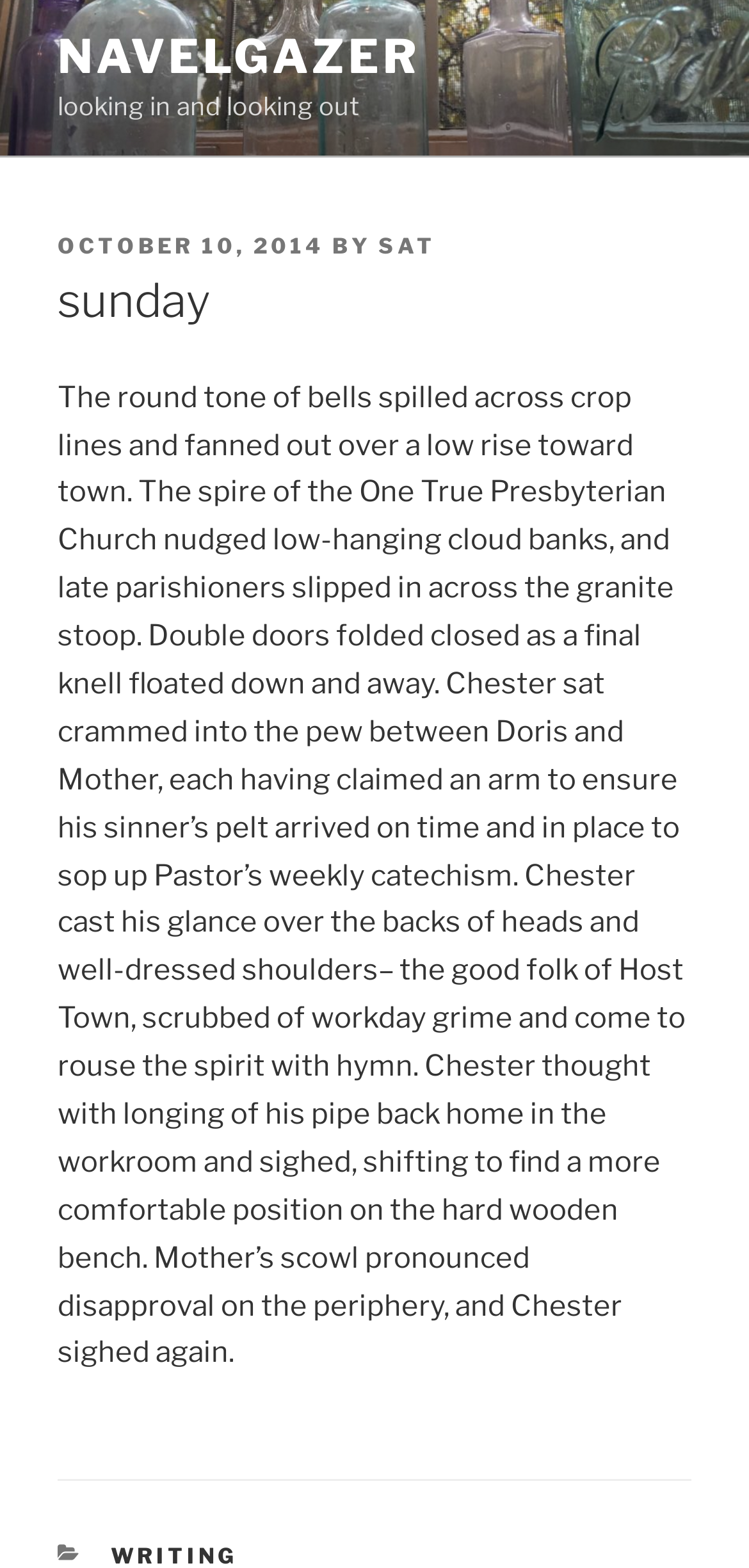Please provide a brief answer to the question using only one word or phrase: 
What is Chester sitting on?

hard wooden bench